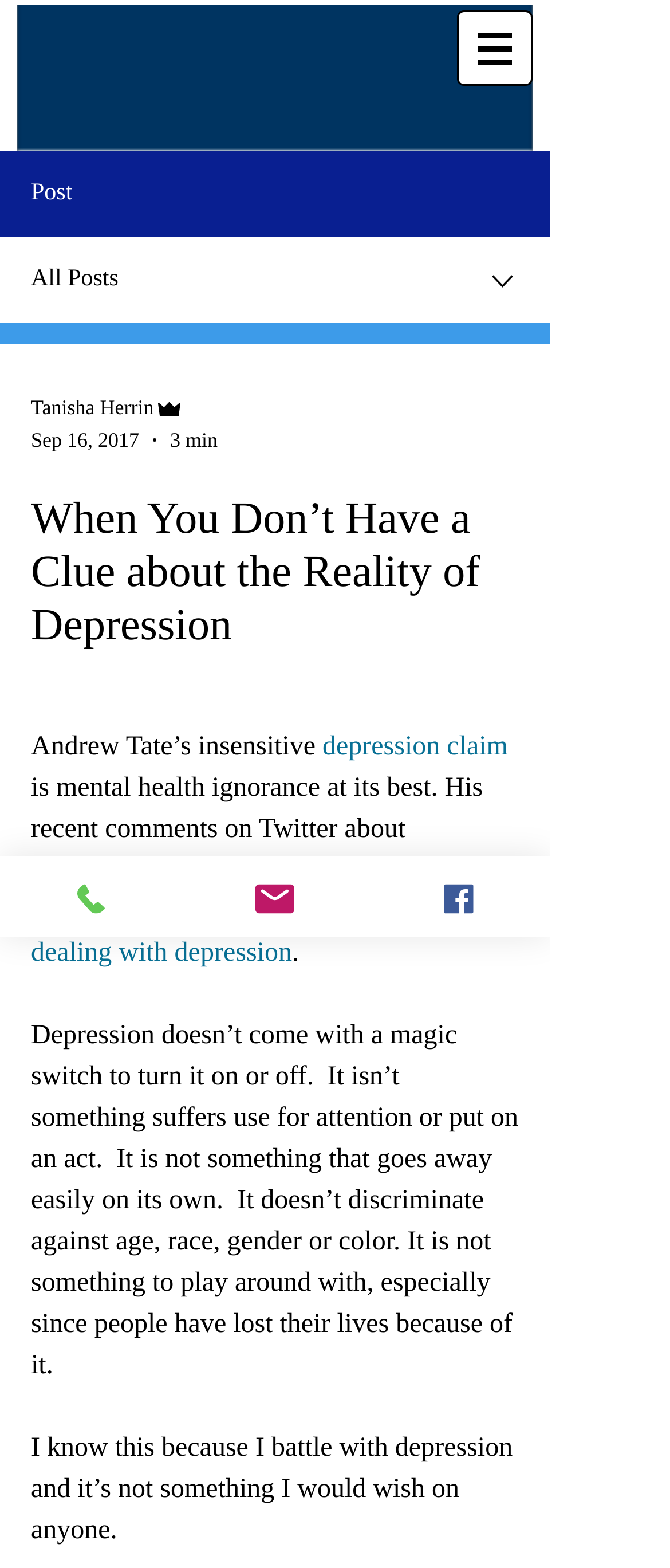How many images are there in the navigation section?
Answer the question in as much detail as possible.

I counted the number of image elements within the navigation section, which has the text 'Site'. I found two image elements, one with the combobox and another standalone image.